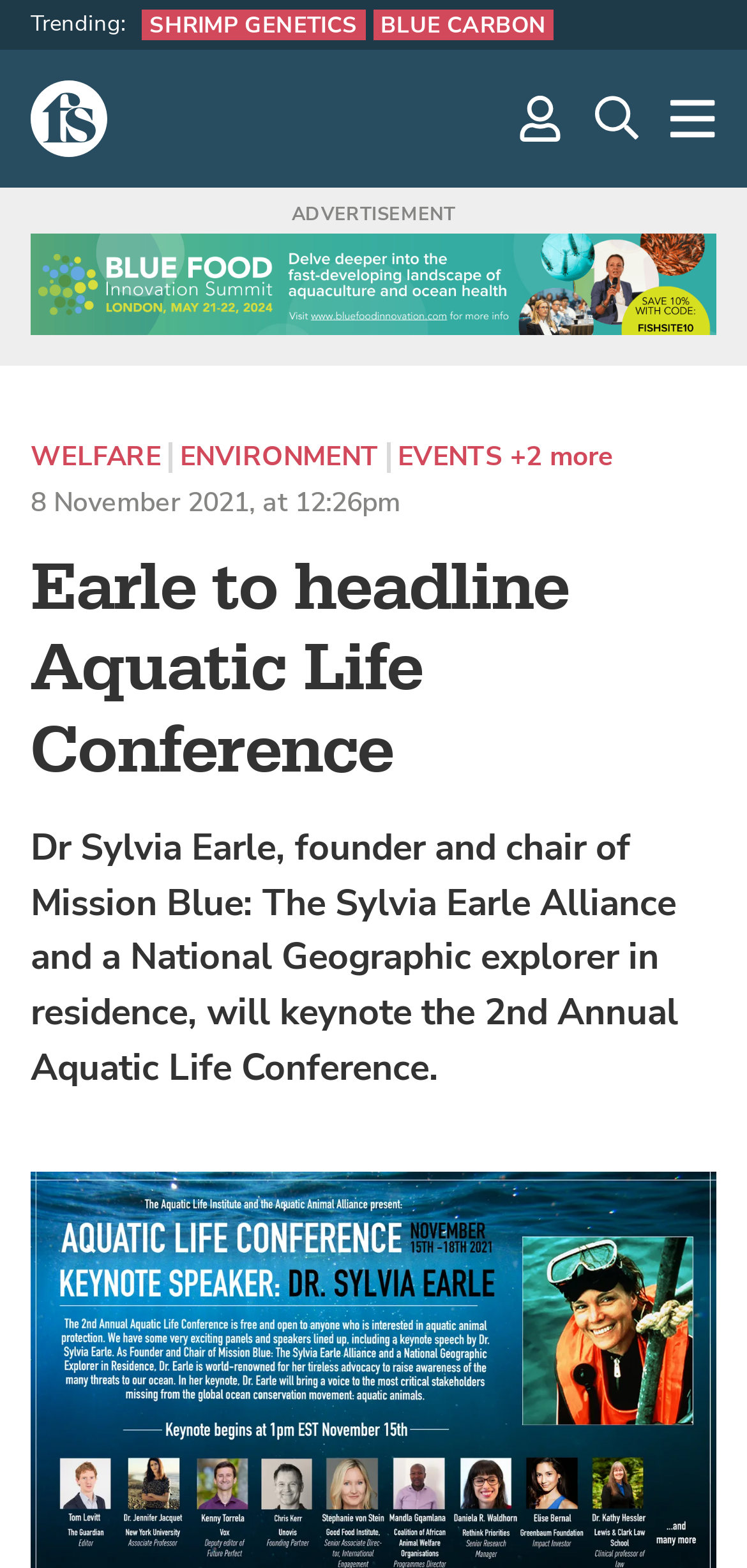Show the bounding box coordinates of the region that should be clicked to follow the instruction: "Log in to the account."

None